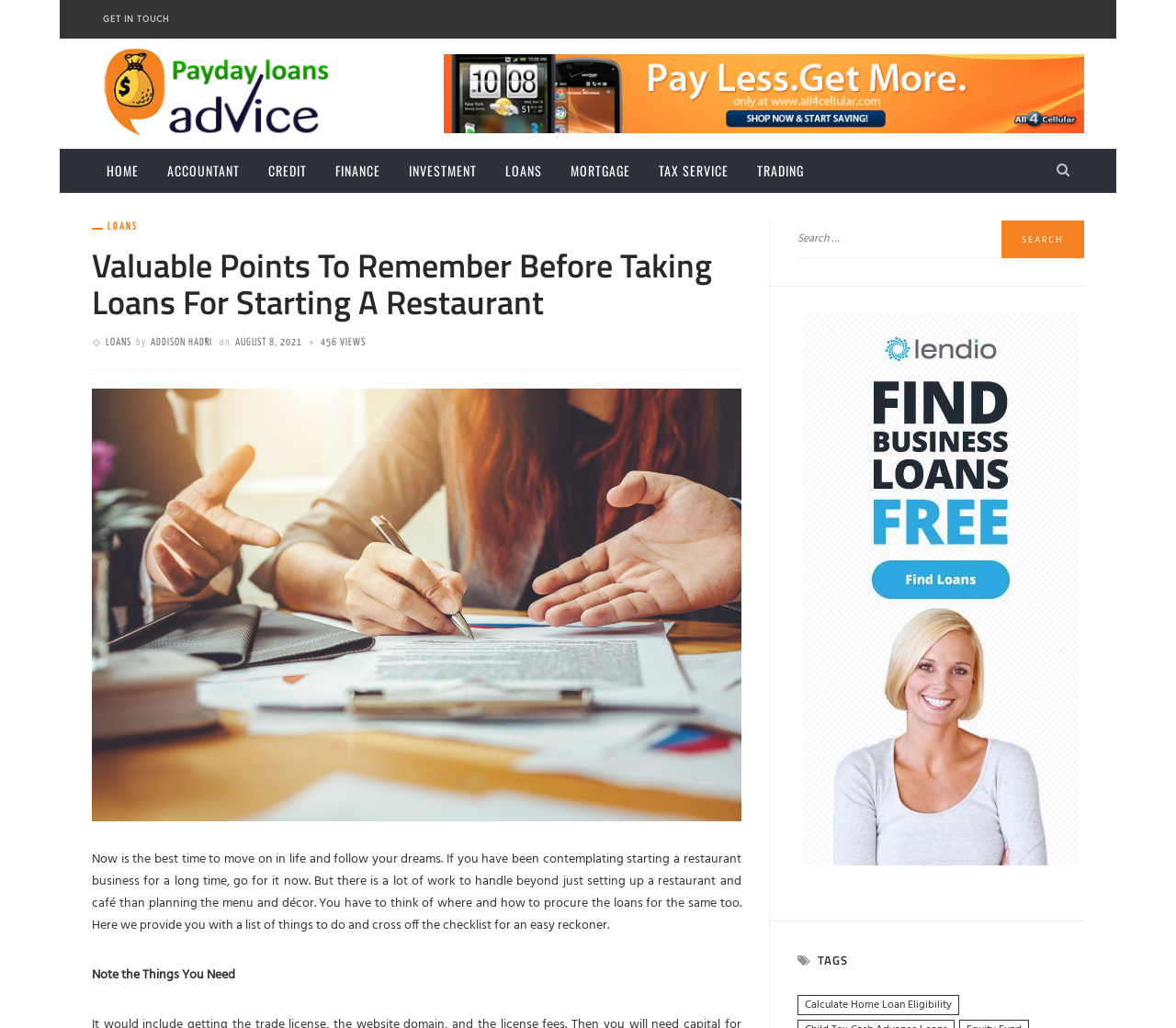Identify the bounding box coordinates for the element you need to click to achieve the following task: "Read about LOANS". The coordinates must be four float values ranging from 0 to 1, formatted as [left, top, right, bottom].

[0.418, 0.145, 0.473, 0.188]